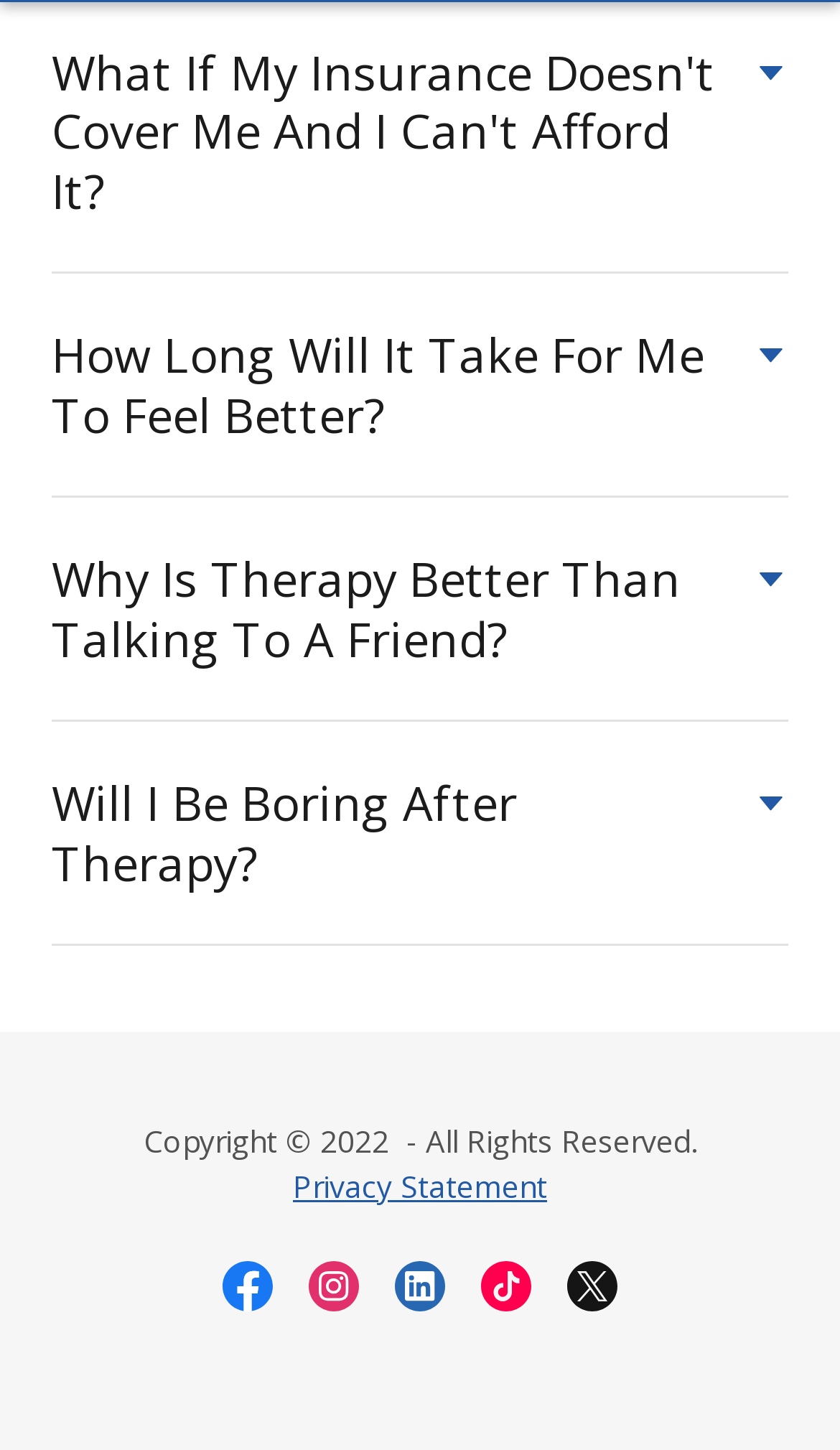Please examine the image and provide a detailed answer to the question: How many social media links are there?

I counted the number of link elements with 'hasPopup: menu' attribute, and there are five social media links to Facebook, Instagram, LinkedIn, TikTok, and Twitter.